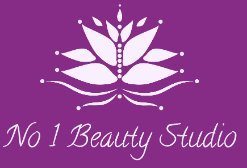Please provide a detailed answer to the question below by examining the image:
What is the symbolic meaning of the lotus flower?

The lotus flower is an artistic representation that symbolizes beauty and tranquility, which is mentioned in the caption as an adornment to the logo of 'No 1 Beauty Studio', reflecting the studio's commitment to providing nurturing and sophisticated beauty treatments.